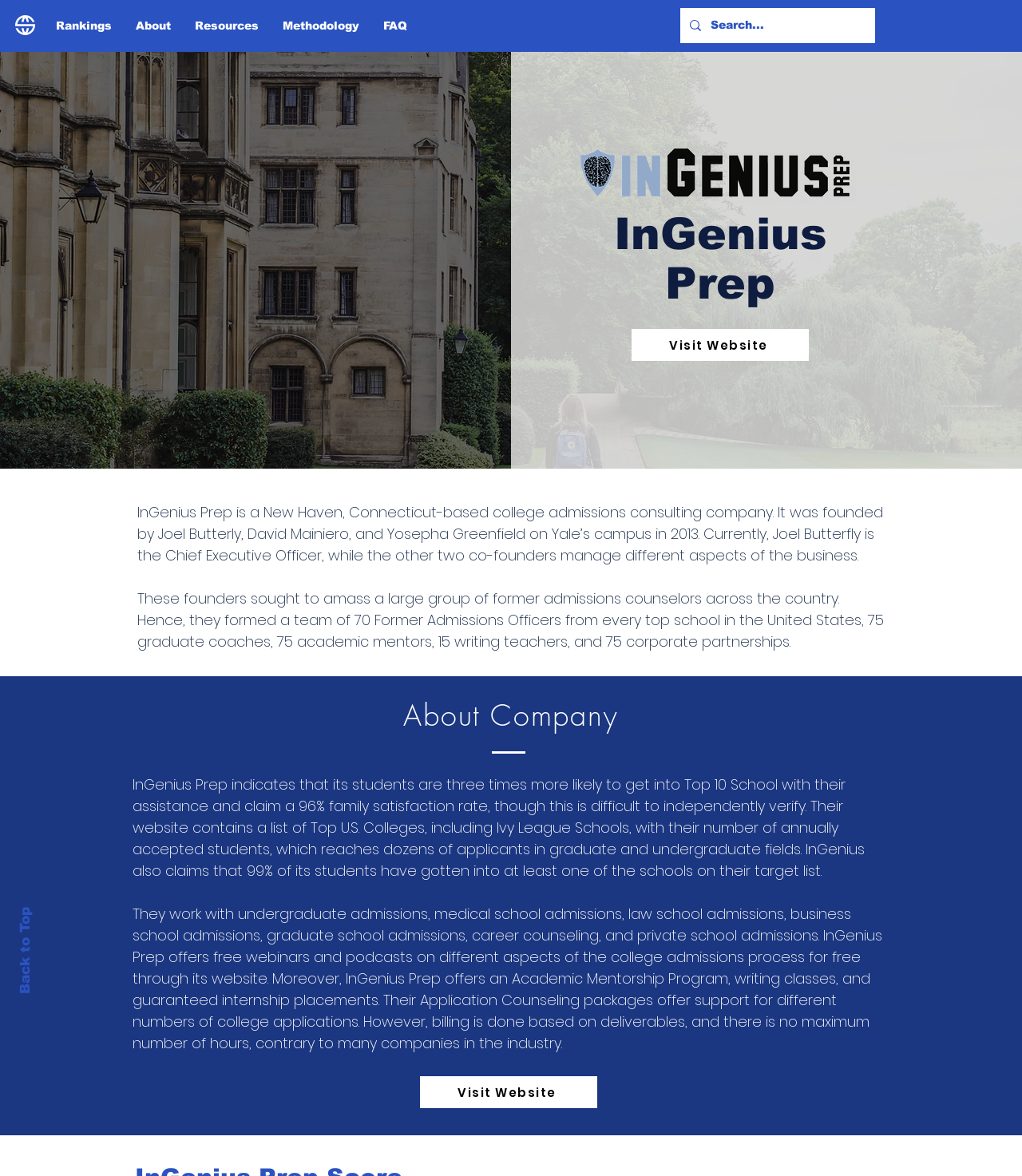What is the claimed family satisfaction rate of InGenius Prep?
Refer to the screenshot and deliver a thorough answer to the question presented.

The claimed family satisfaction rate can be found in the StaticText element with the text 'InGenius Prep indicates that its students are three times more likely to get into Top 10 School with their assistance and claim a 96% family satisfaction rate...'.